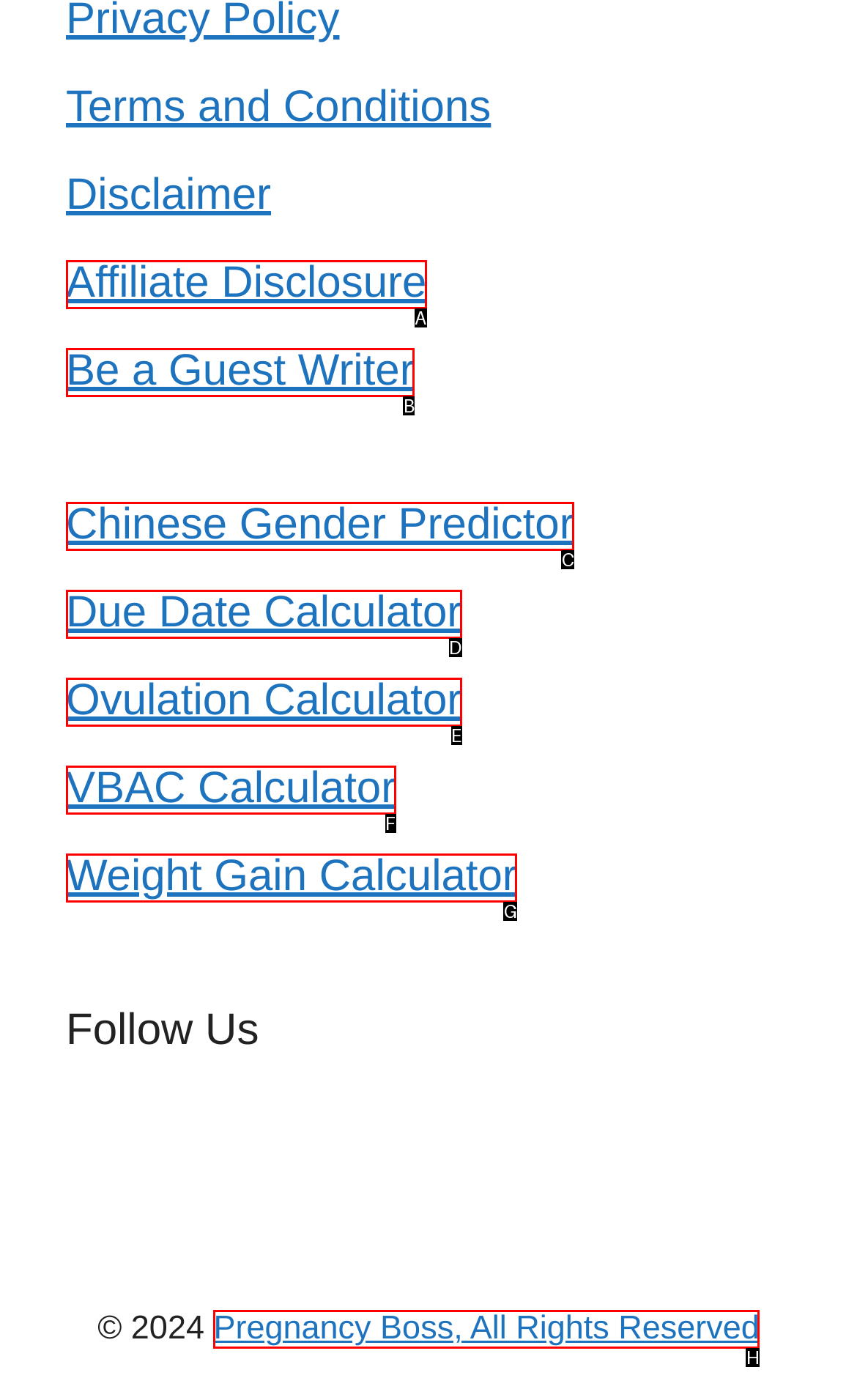Select the letter of the UI element that matches this task: Visit Pregnancy Boss
Provide the answer as the letter of the correct choice.

H